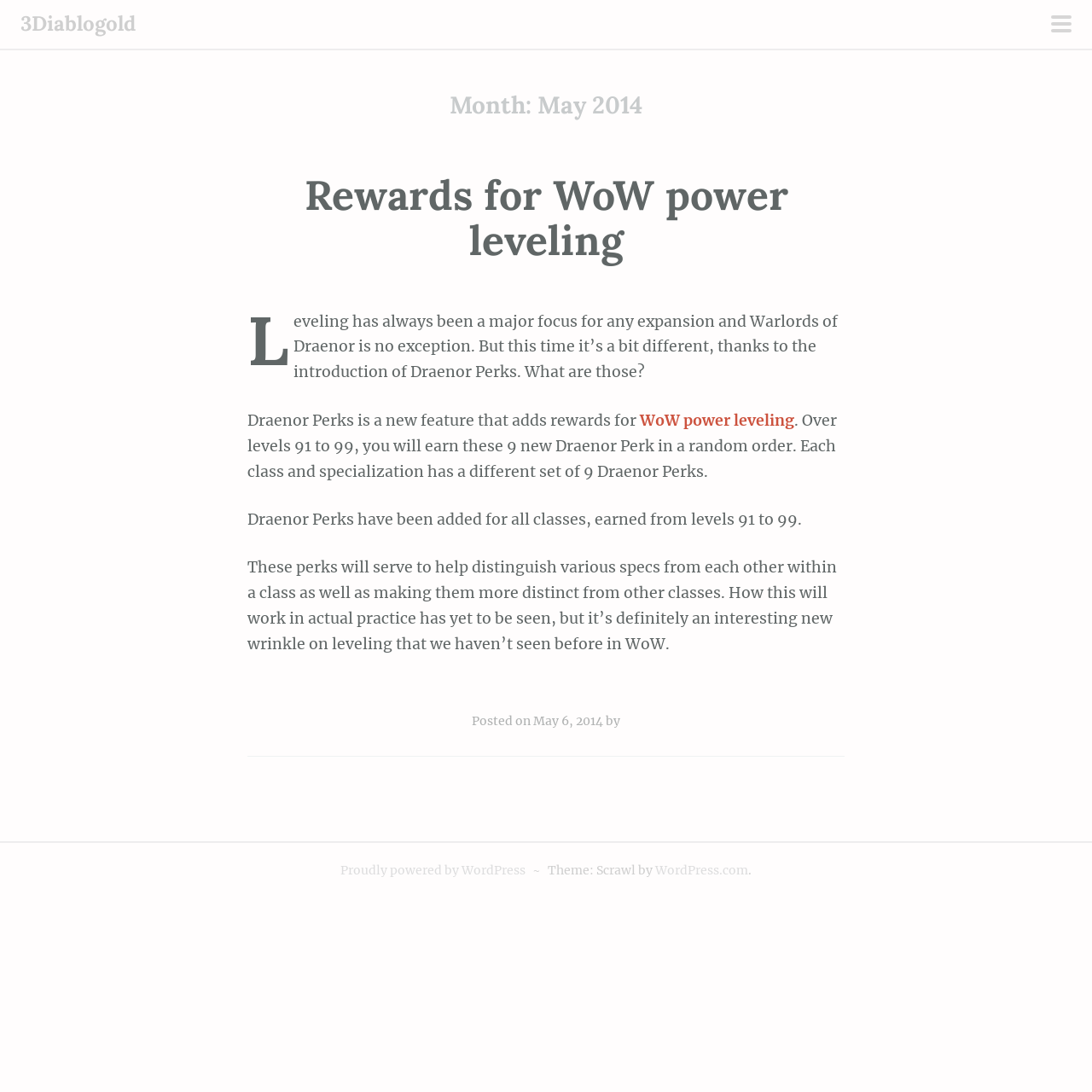For the following element description, predict the bounding box coordinates in the format (top-left x, top-left y, bottom-right x, bottom-right y). All values should be floating point numbers between 0 and 1. Description: building maintenance

None